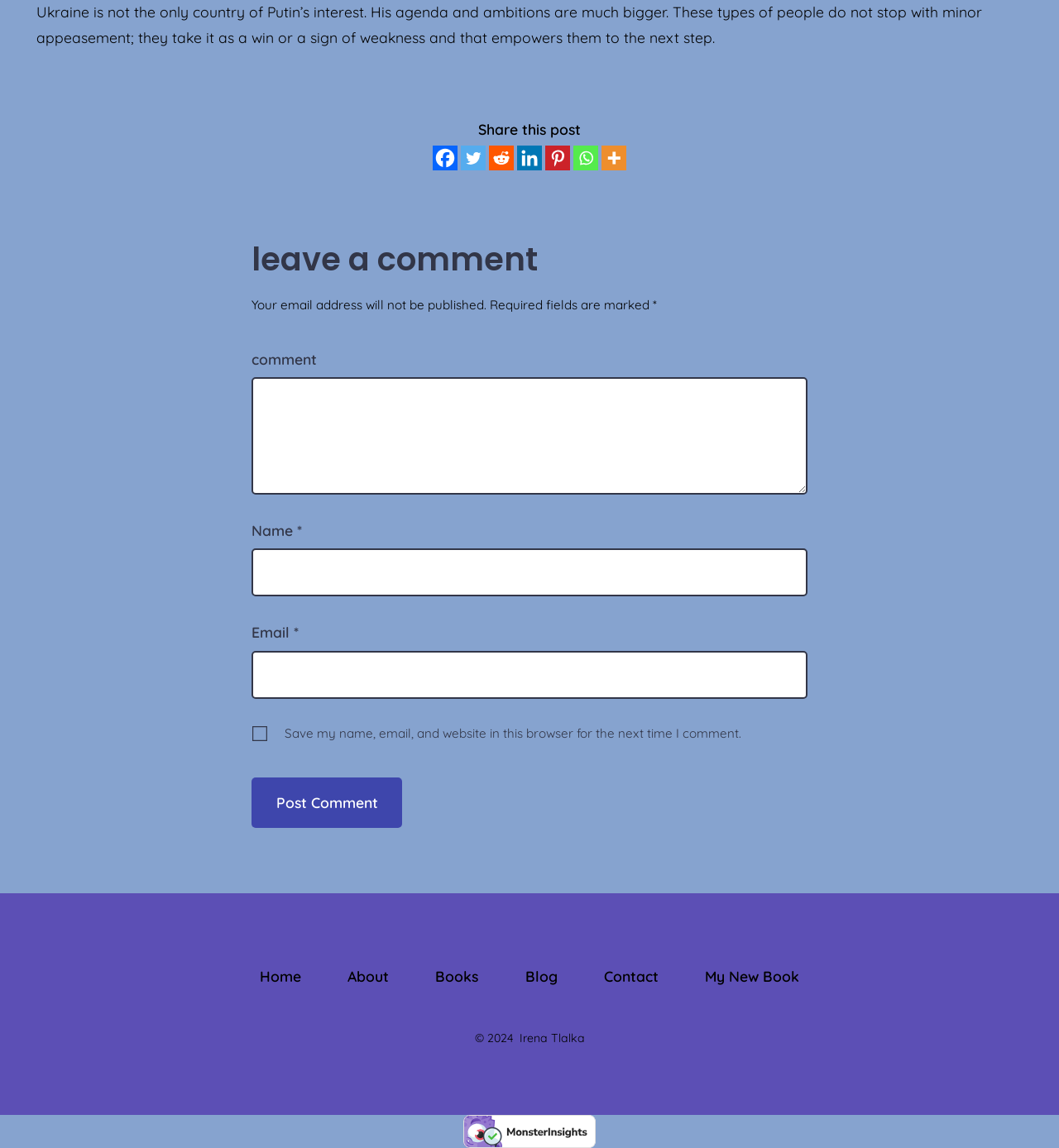Identify the bounding box coordinates of the section that should be clicked to achieve the task described: "Enter your name".

[0.238, 0.478, 0.762, 0.52]